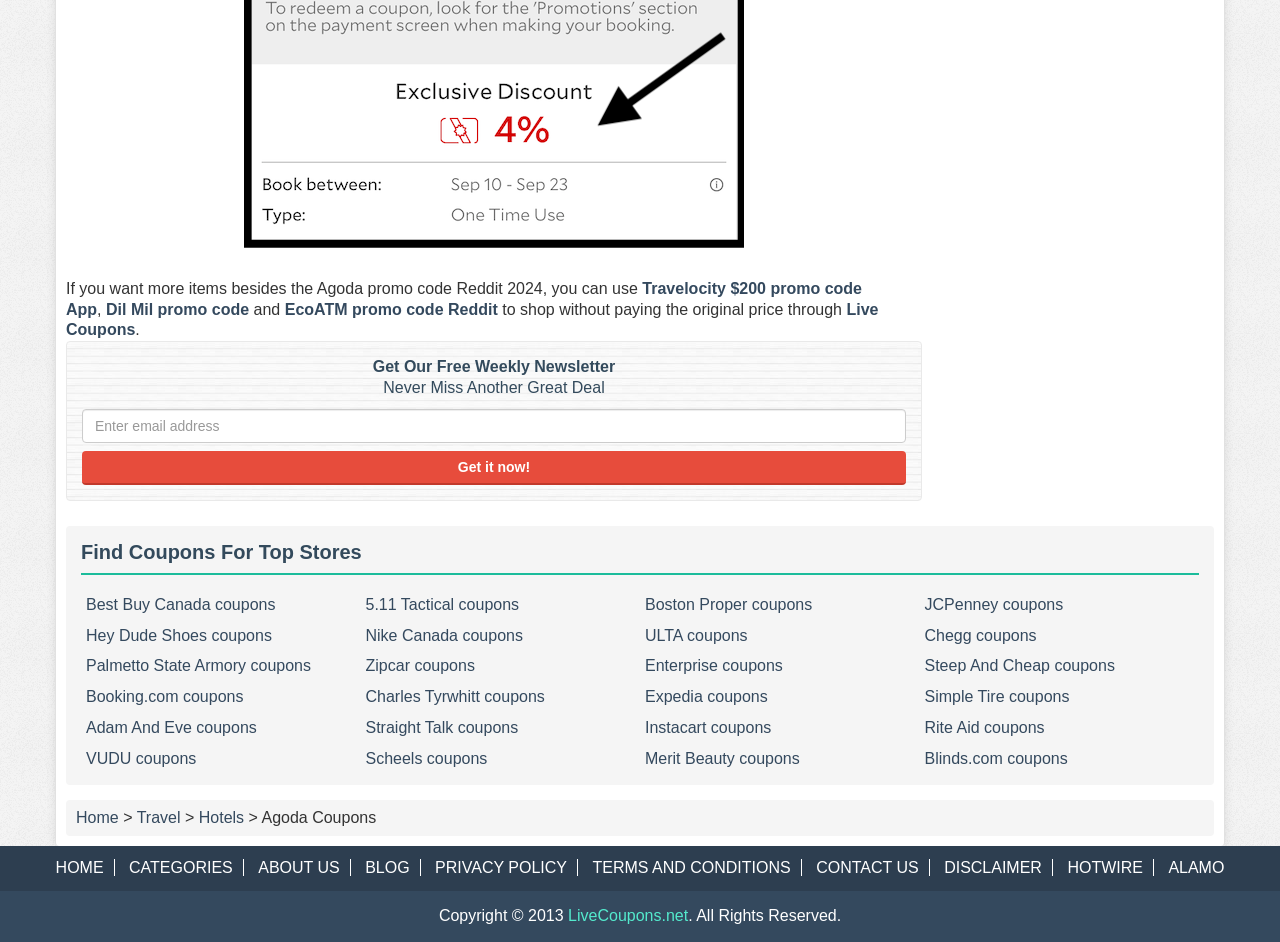What can be done with the email address entered in the textbox?
Using the image as a reference, deliver a detailed and thorough answer to the question.

The textbox has a label 'Enter email address' and a button 'Get it now!' next to it, suggesting that entering an email address and clicking the button will allow the user to receive a free weekly newsletter.